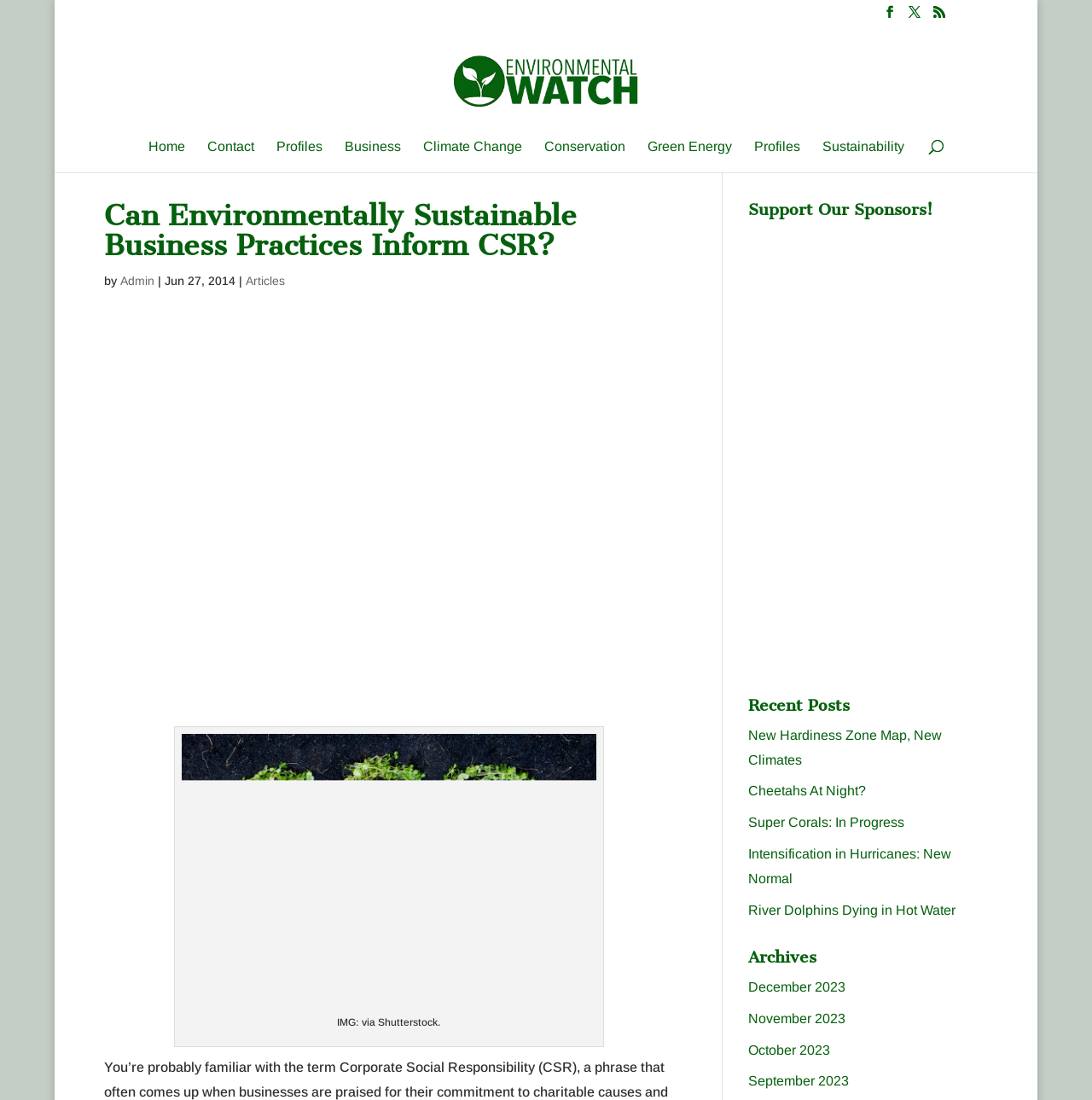Bounding box coordinates must be specified in the format (top-left x, top-left y, bottom-right x, bottom-right y). All values should be floating point numbers between 0 and 1. What are the bounding box coordinates of the UI element described as: December 2023

[0.685, 0.891, 0.774, 0.904]